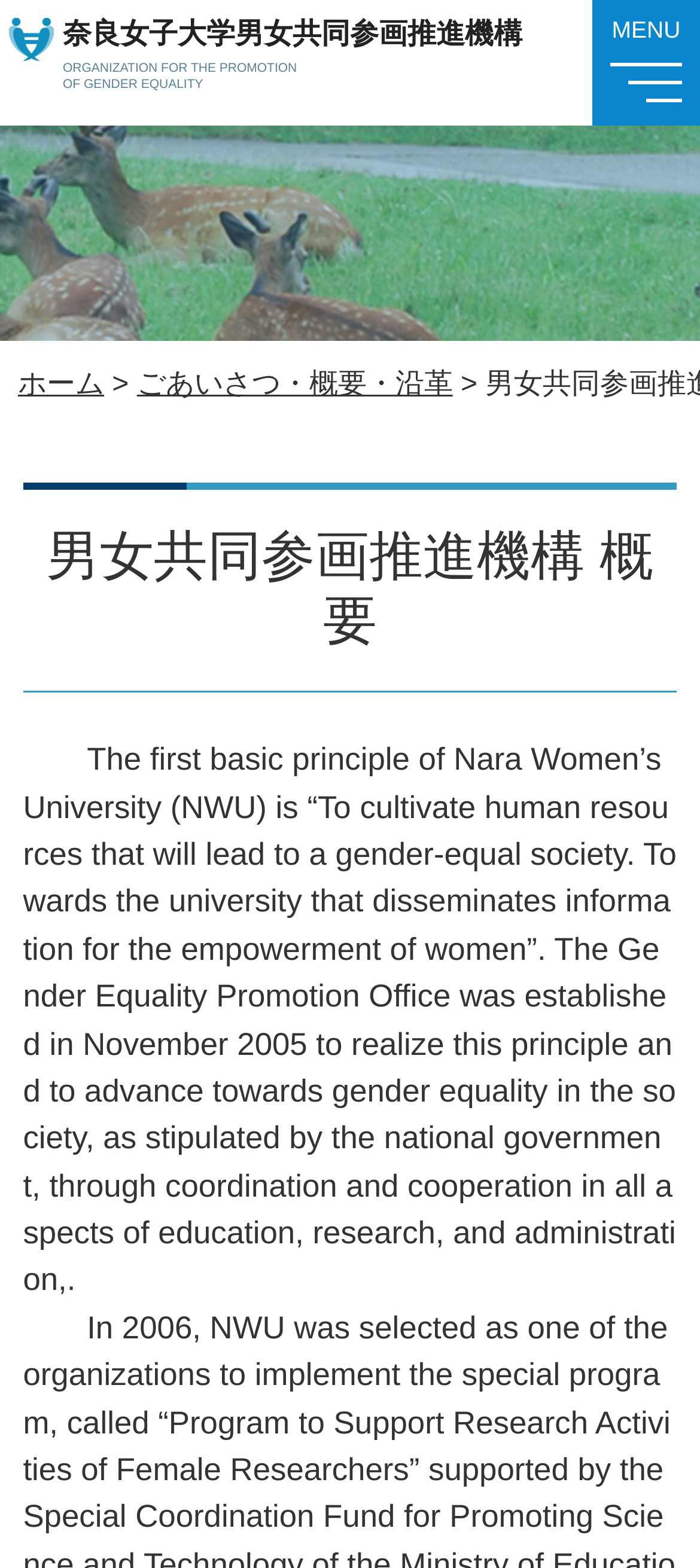From the details in the image, provide a thorough response to the question: What is the name of the organization?

I found the answer by looking at the link element with the text '奈良女子大学男女共同参画推進機構 ORGANIZATION FOR THE PROMOTION OF GENDER EQUALITY' which is a child of the root element.